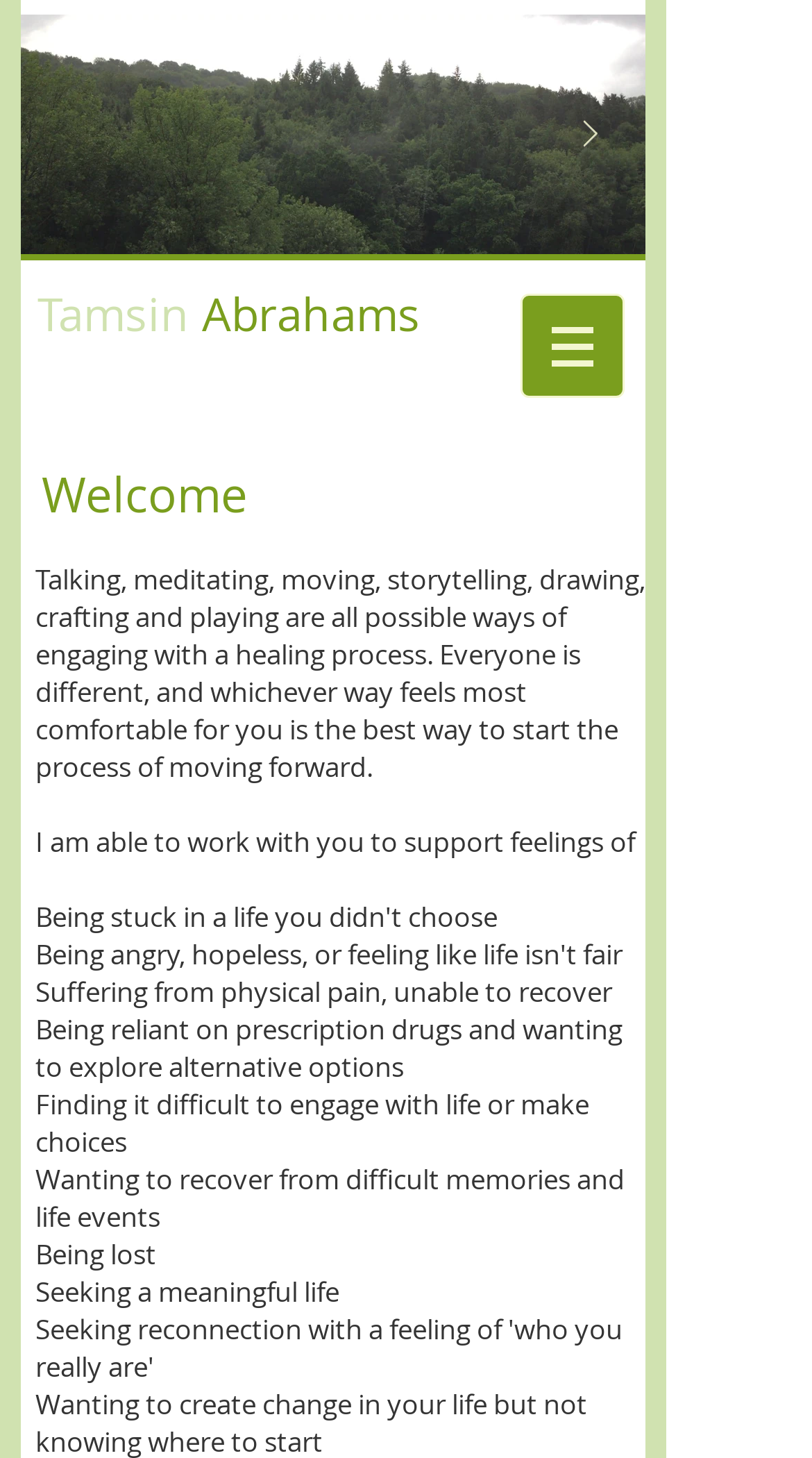Bounding box coordinates are specified in the format (top-left x, top-left y, bottom-right x, bottom-right y). All values are floating point numbers bounded between 0 and 1. Please provide the bounding box coordinate of the region this sentence describes: aria-label="Next Item"

[0.715, 0.083, 0.736, 0.103]